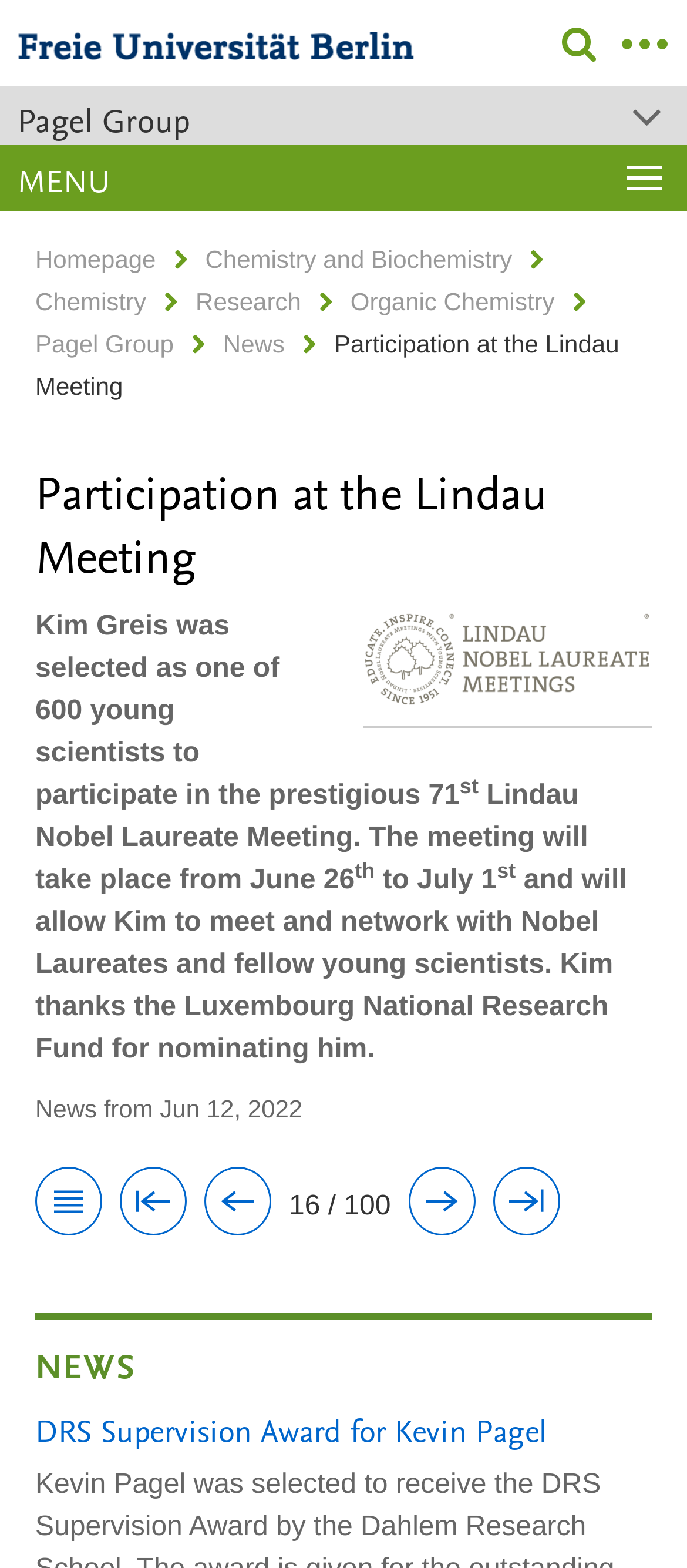Could you identify the text that serves as the heading for this webpage?

Participation at the Lindau Meeting